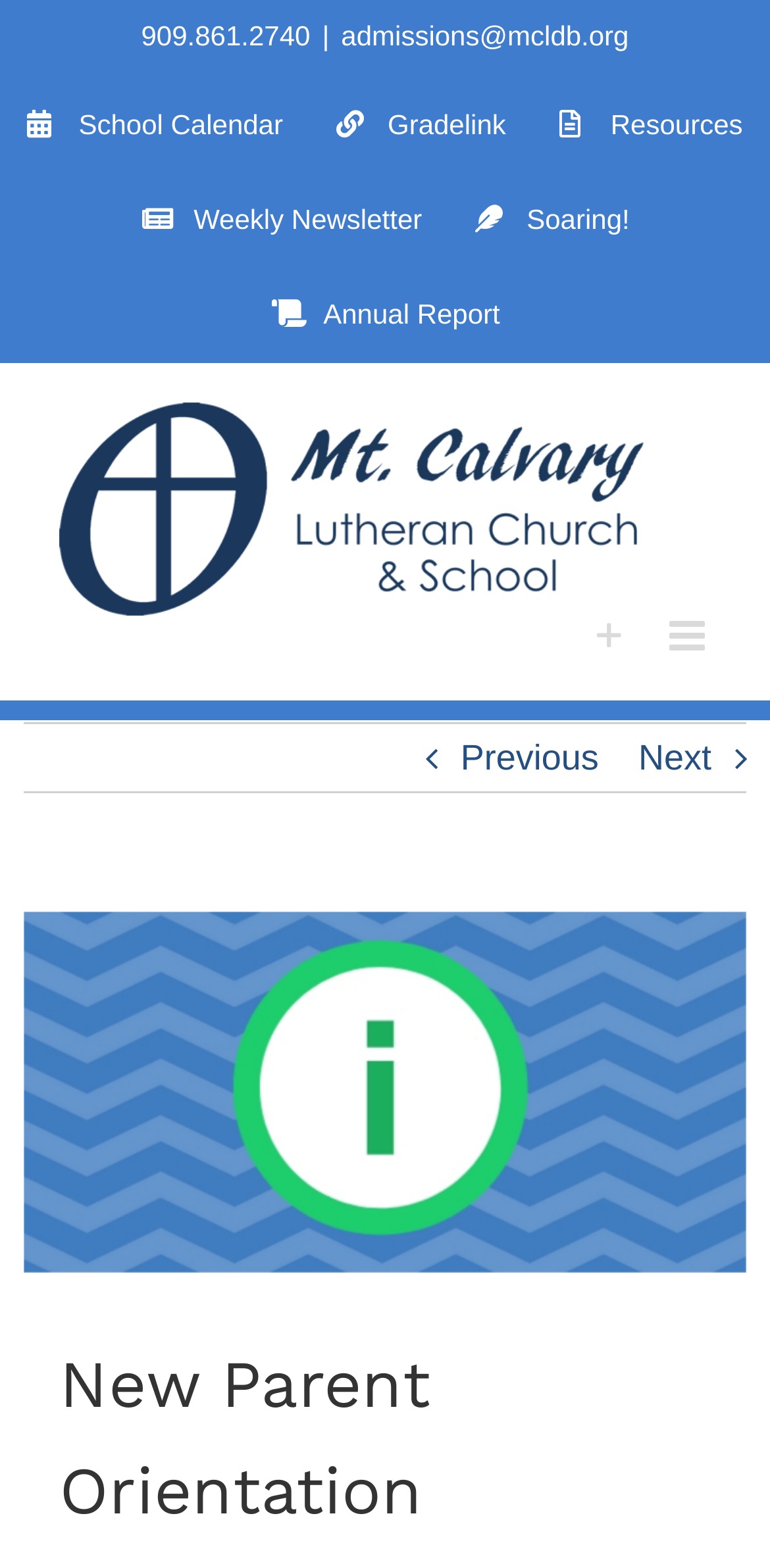Give a short answer using one word or phrase for the question:
Is there a 'Next' button on the page?

Yes